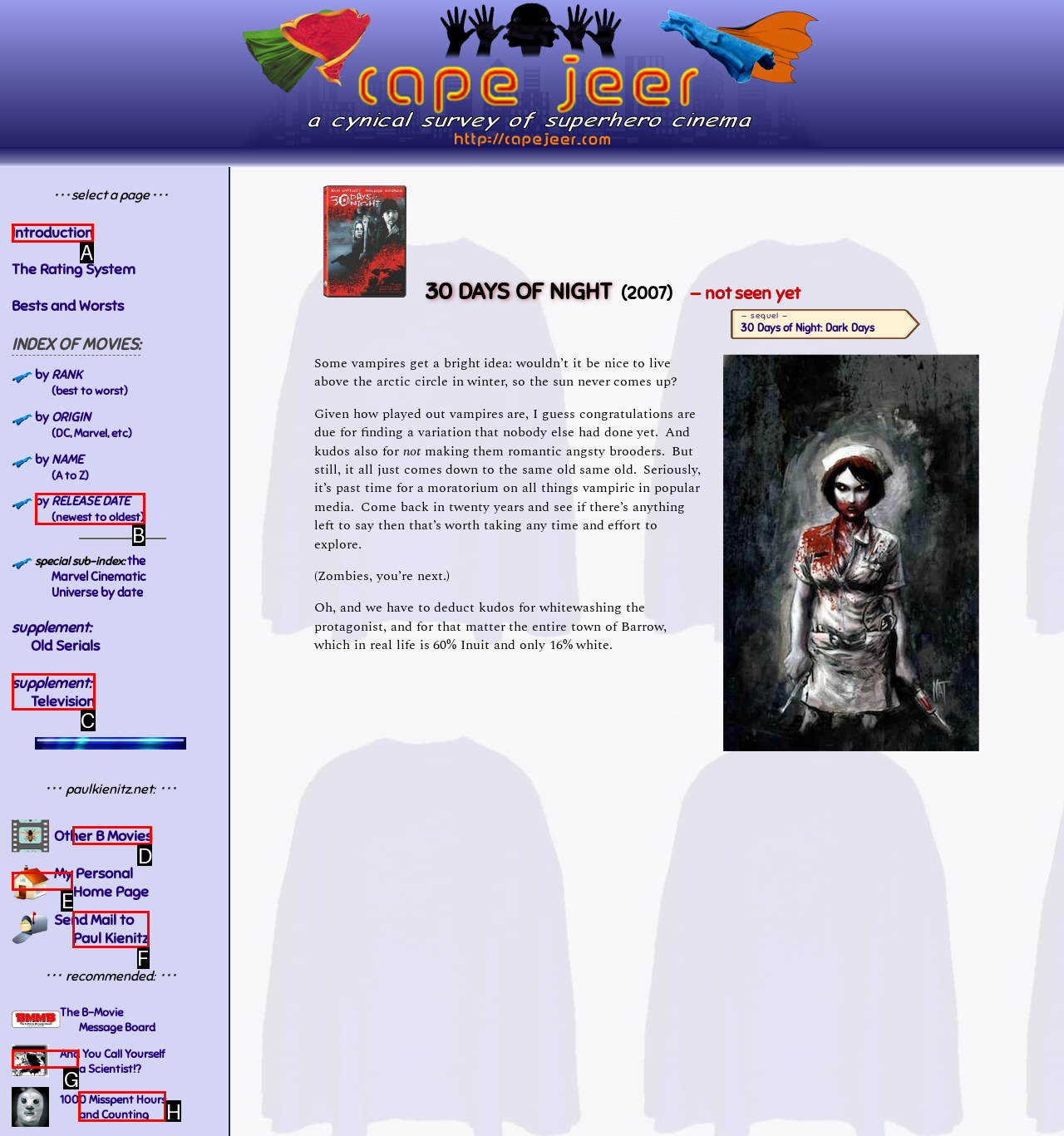For the instruction: send mail to Paul Kienitz, determine the appropriate UI element to click from the given options. Respond with the letter corresponding to the correct choice.

F